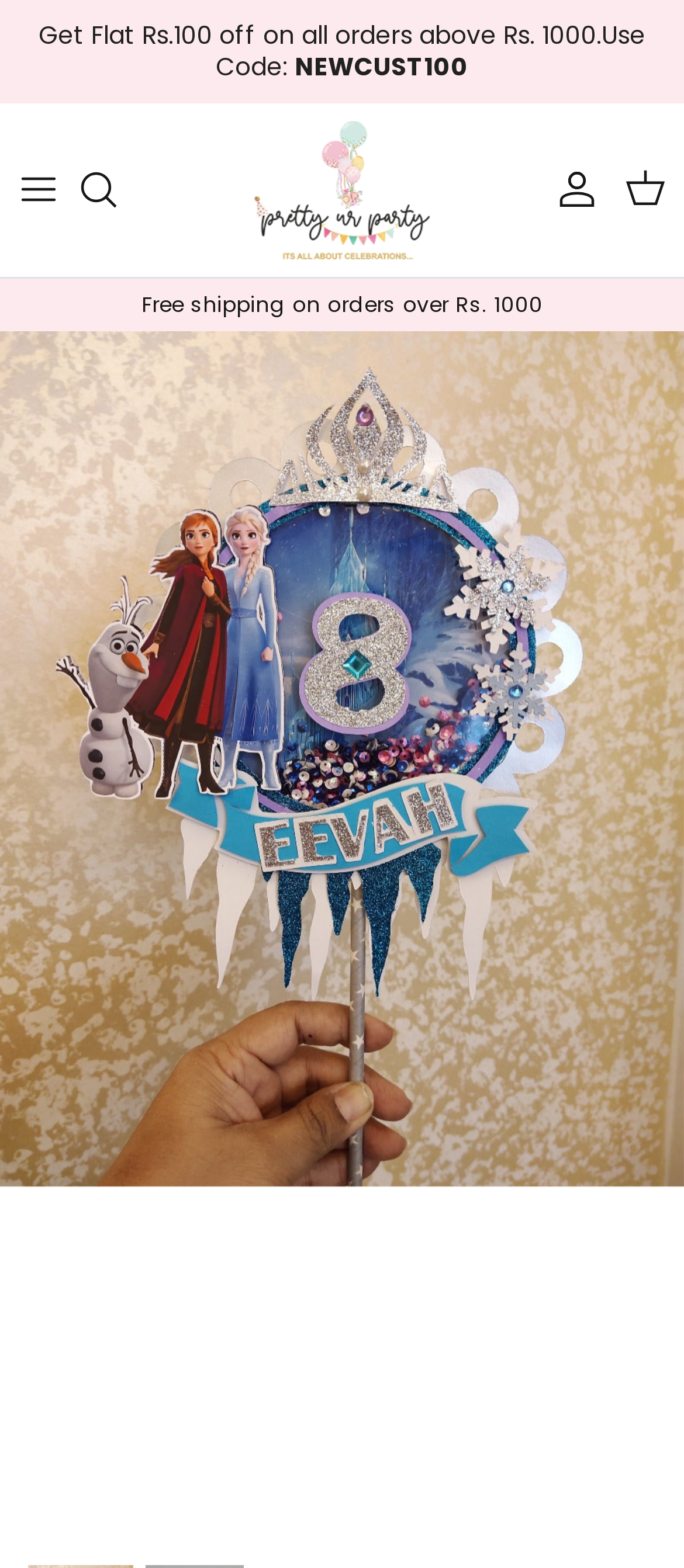Provide a short answer using a single word or phrase for the following question: 
What is the name of the website?

PRETTY UR PARTY